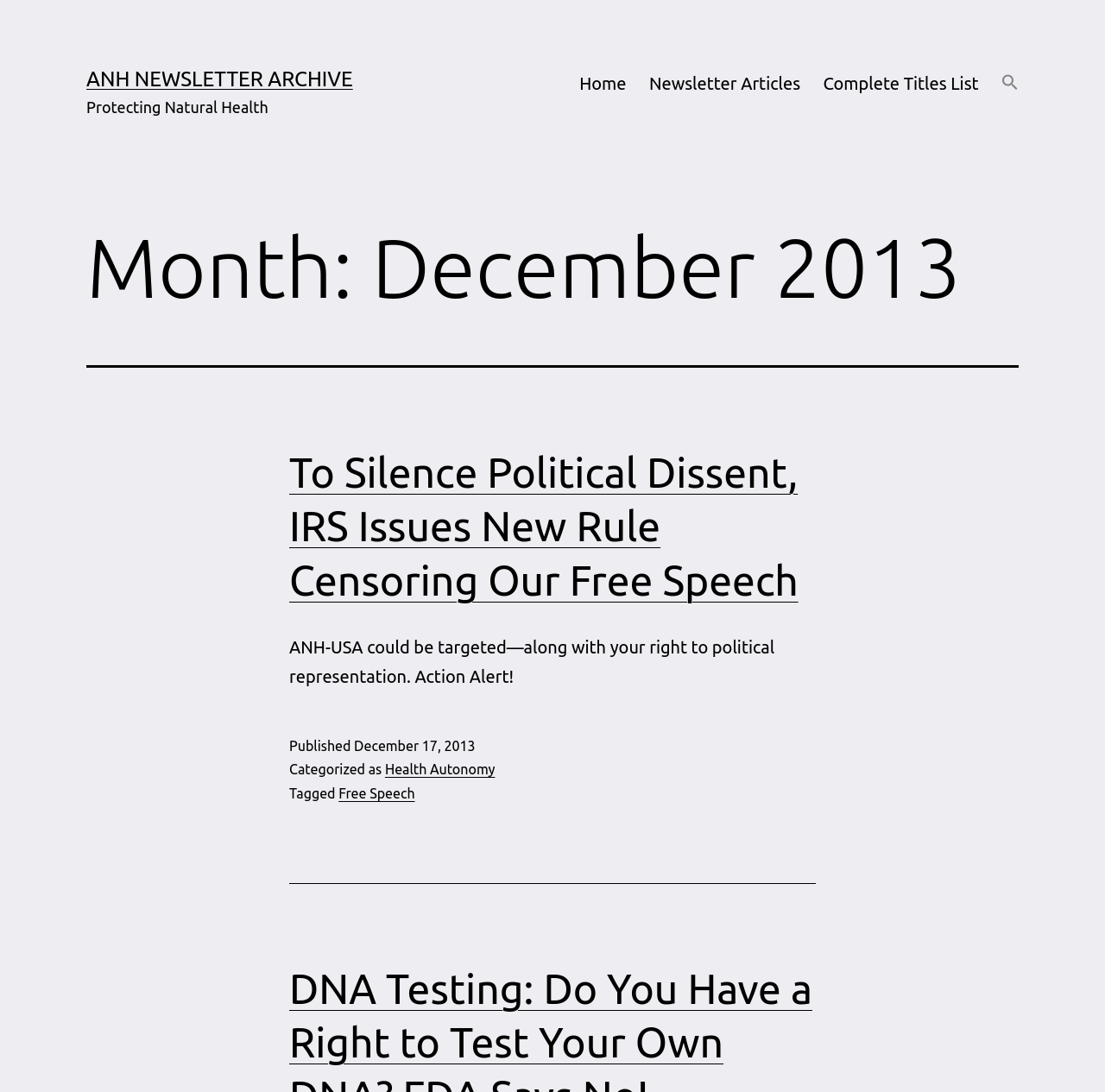Please specify the bounding box coordinates of the clickable section necessary to execute the following command: "go to home page".

[0.514, 0.057, 0.577, 0.096]